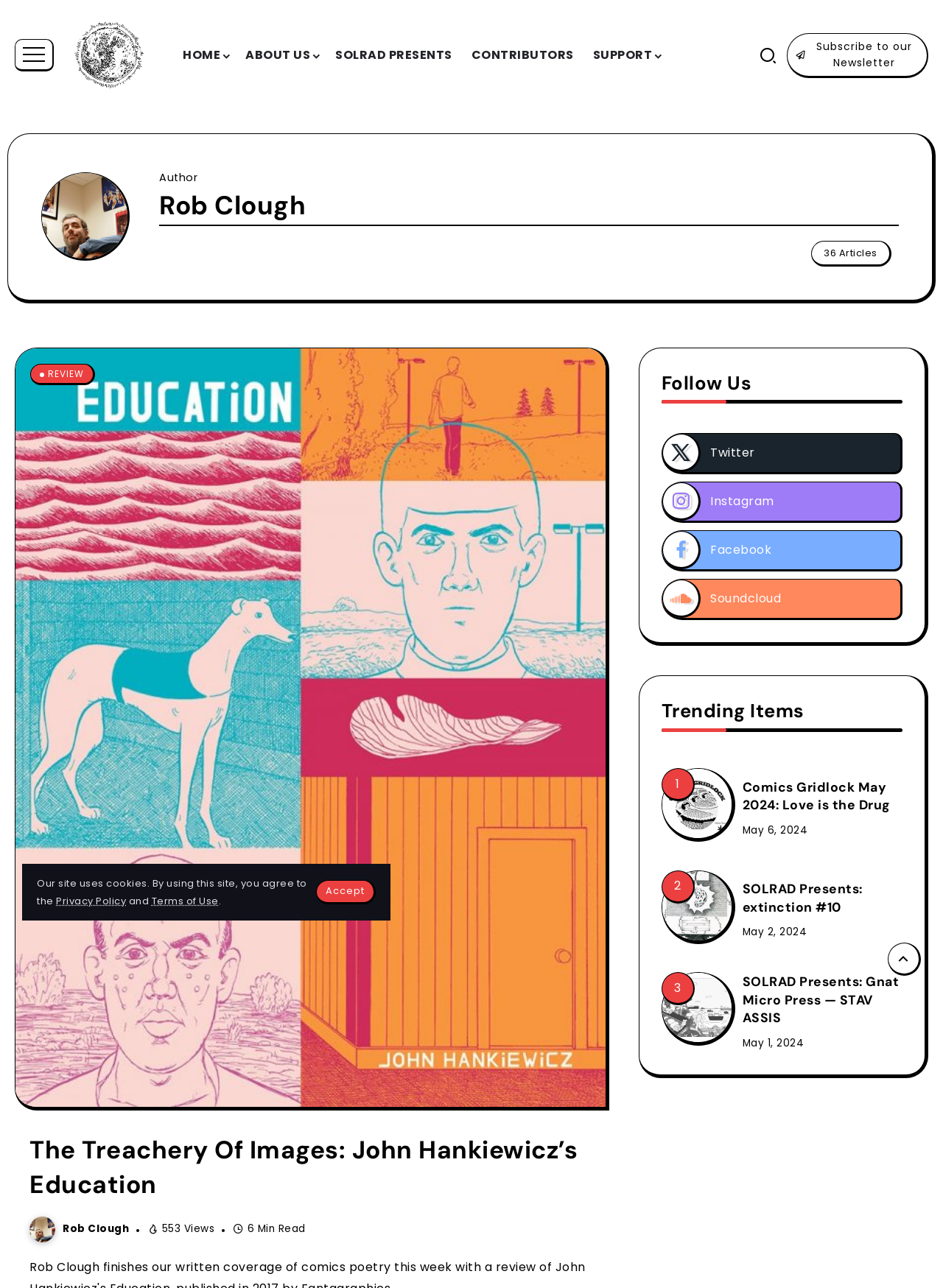Determine the bounding box coordinates for the area that should be clicked to carry out the following instruction: "View trending item 'Comics Gridlock May 2024: Love is the Drug'".

[0.787, 0.604, 0.957, 0.632]